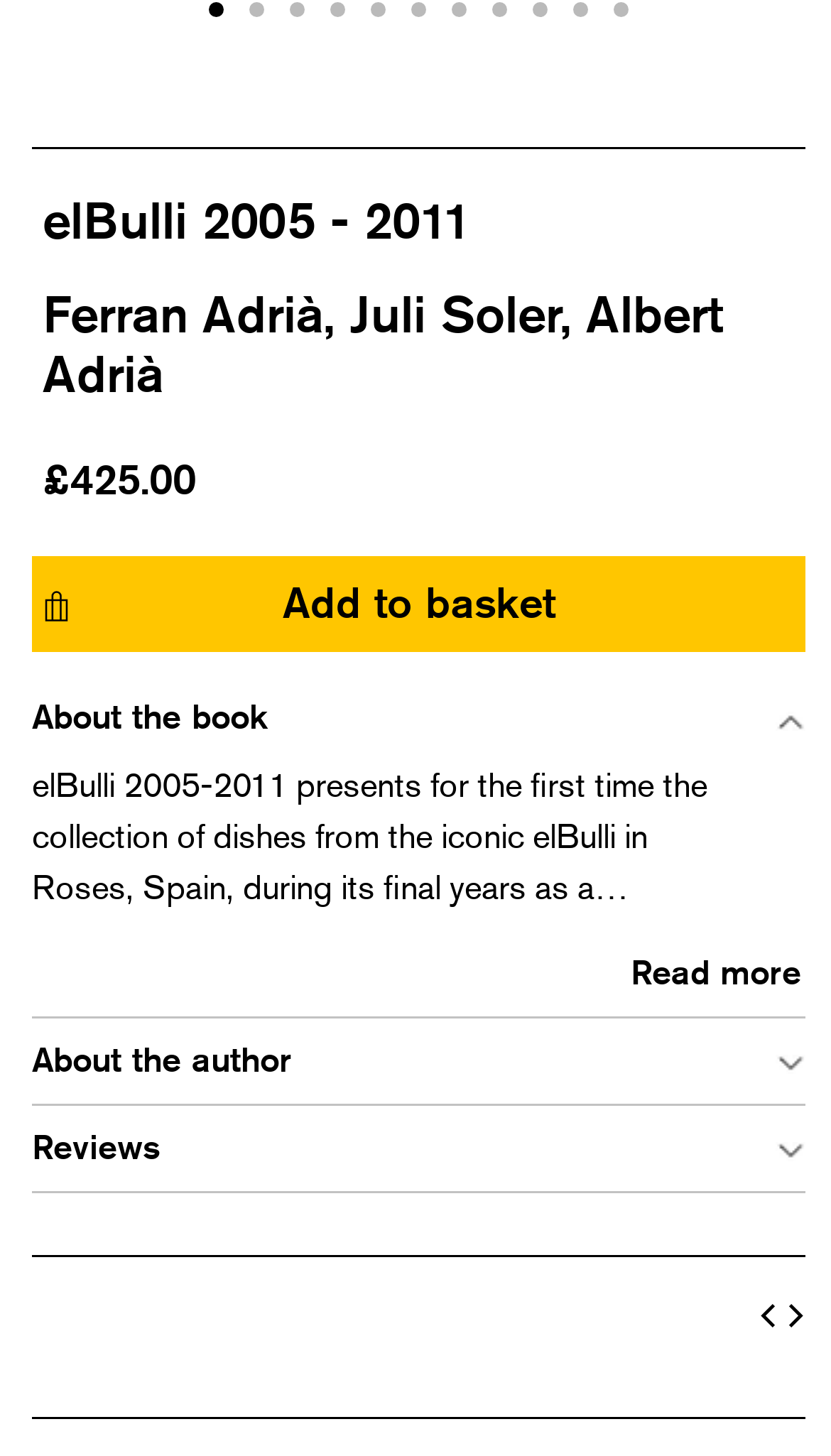Locate the bounding box coordinates of the clickable area to execute the instruction: "View book details". Provide the coordinates as four float numbers between 0 and 1, represented as [left, top, right, bottom].

[0.038, 0.101, 0.969, 0.278]